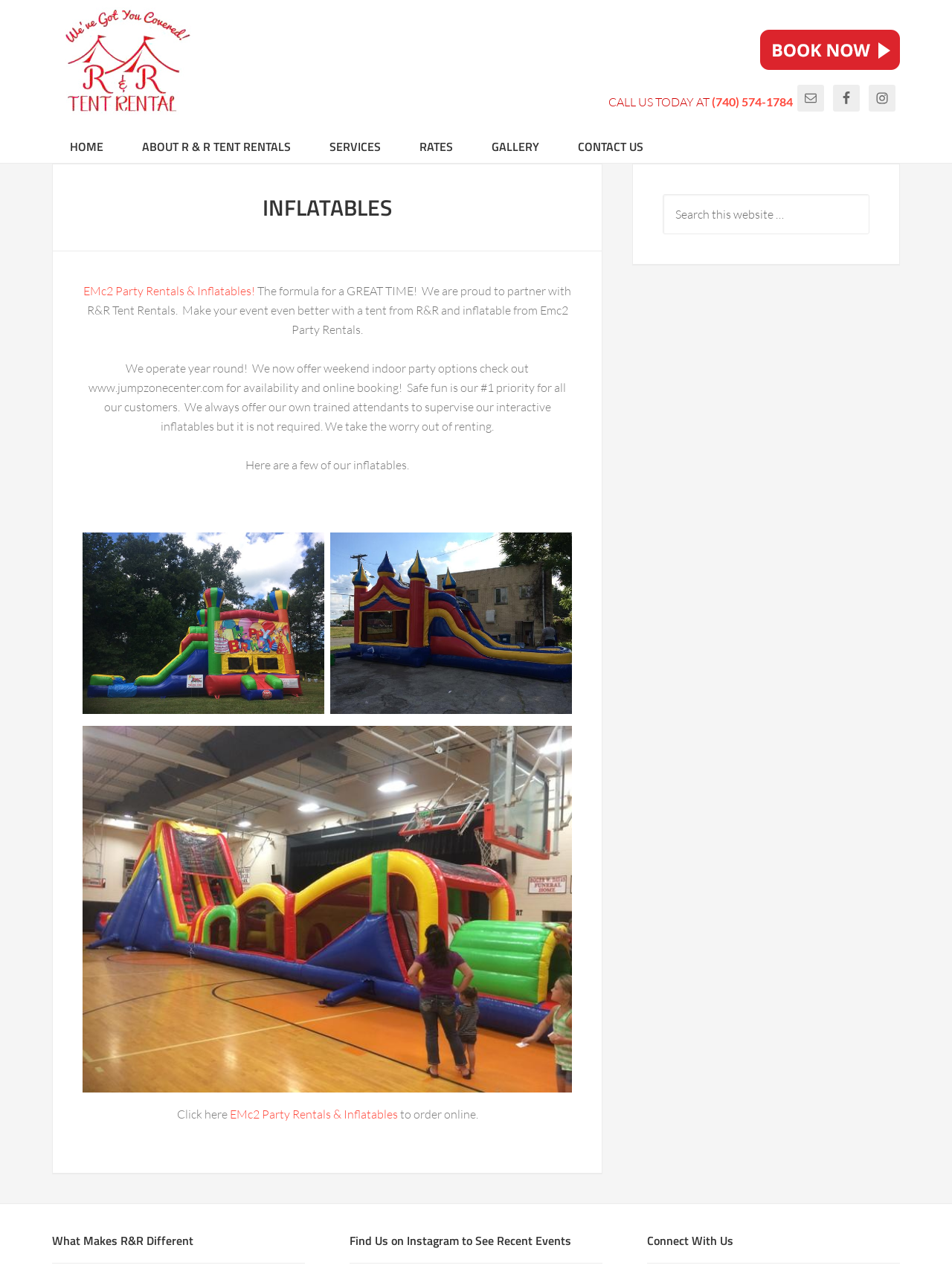Given the description of the UI element: "(740) 574-1784", predict the bounding box coordinates in the form of [left, top, right, bottom], with each value being a float between 0 and 1.

[0.748, 0.074, 0.833, 0.085]